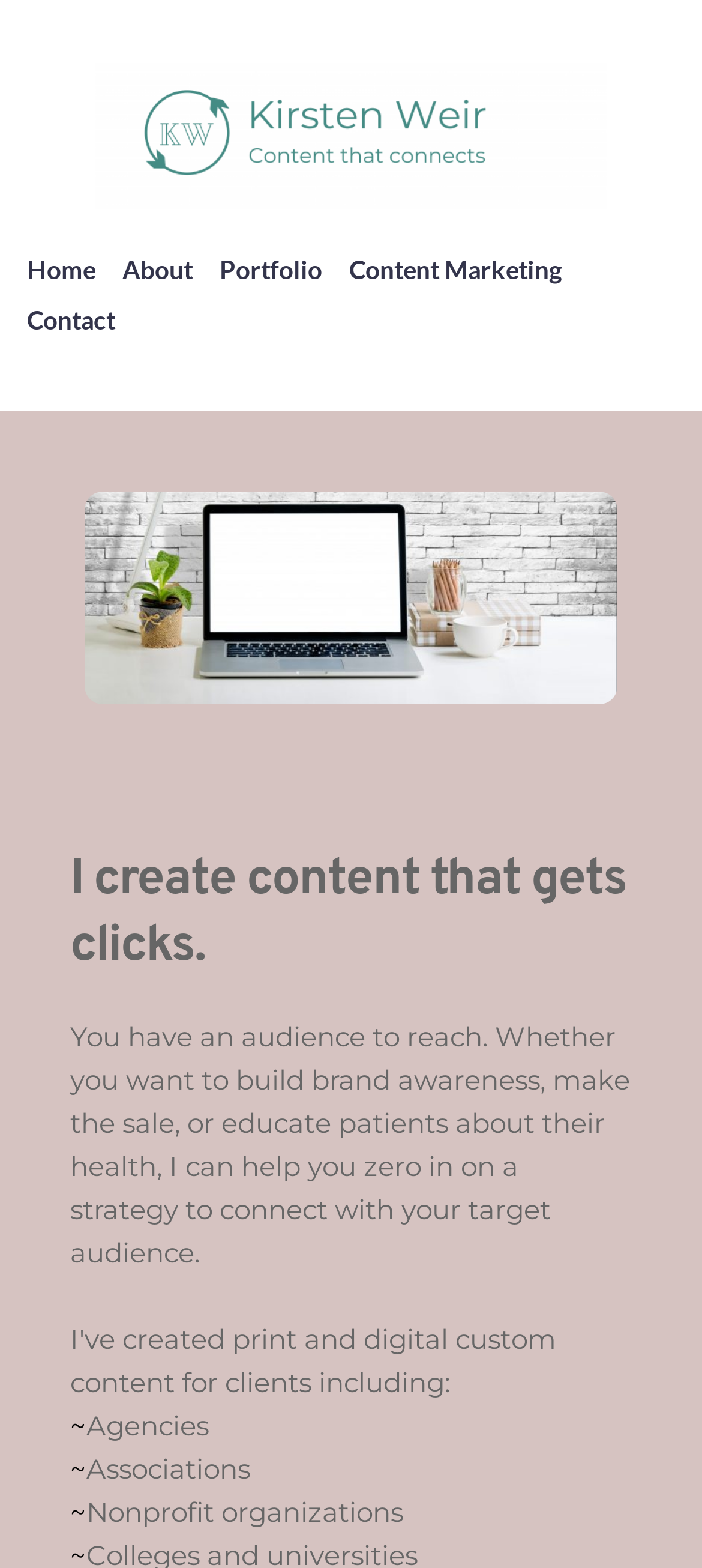Produce an elaborate caption capturing the essence of the webpage.

The webpage is about content marketing, with a focus on the services offered by the creator. At the top, there is a navigation menu with five links: "Home", "About", "Portfolio", "Content Marketing", and "Contact", arranged horizontally from left to right. 

Below the navigation menu, there is a prominent heading that reads "I create content that gets clicks." This heading is centered and takes up most of the width of the page. 

Underneath the heading, there is a paragraph of text that explains the purpose of the content marketing services, which is to help clients connect with their target audience. This paragraph is also centered and spans most of the page's width.

Further down, there are three short lines of text, each on a separate line, listing the types of clients served: "Agencies", "Associations", and "Nonprofit organizations". These lines are aligned to the left and are stacked vertically.